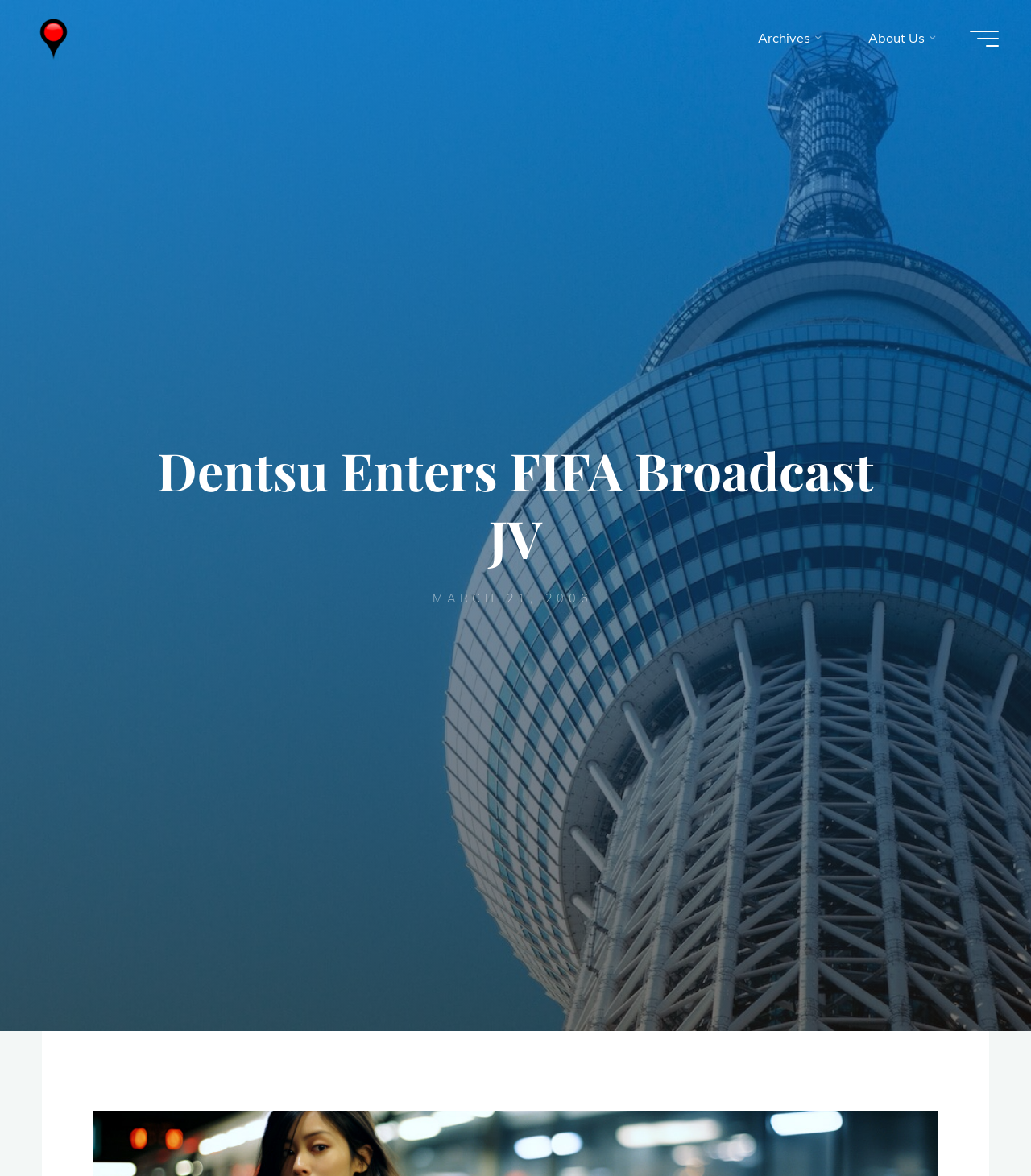Please provide the bounding box coordinates for the UI element as described: "soil sensor". The coordinates must be four floats between 0 and 1, represented as [left, top, right, bottom].

None